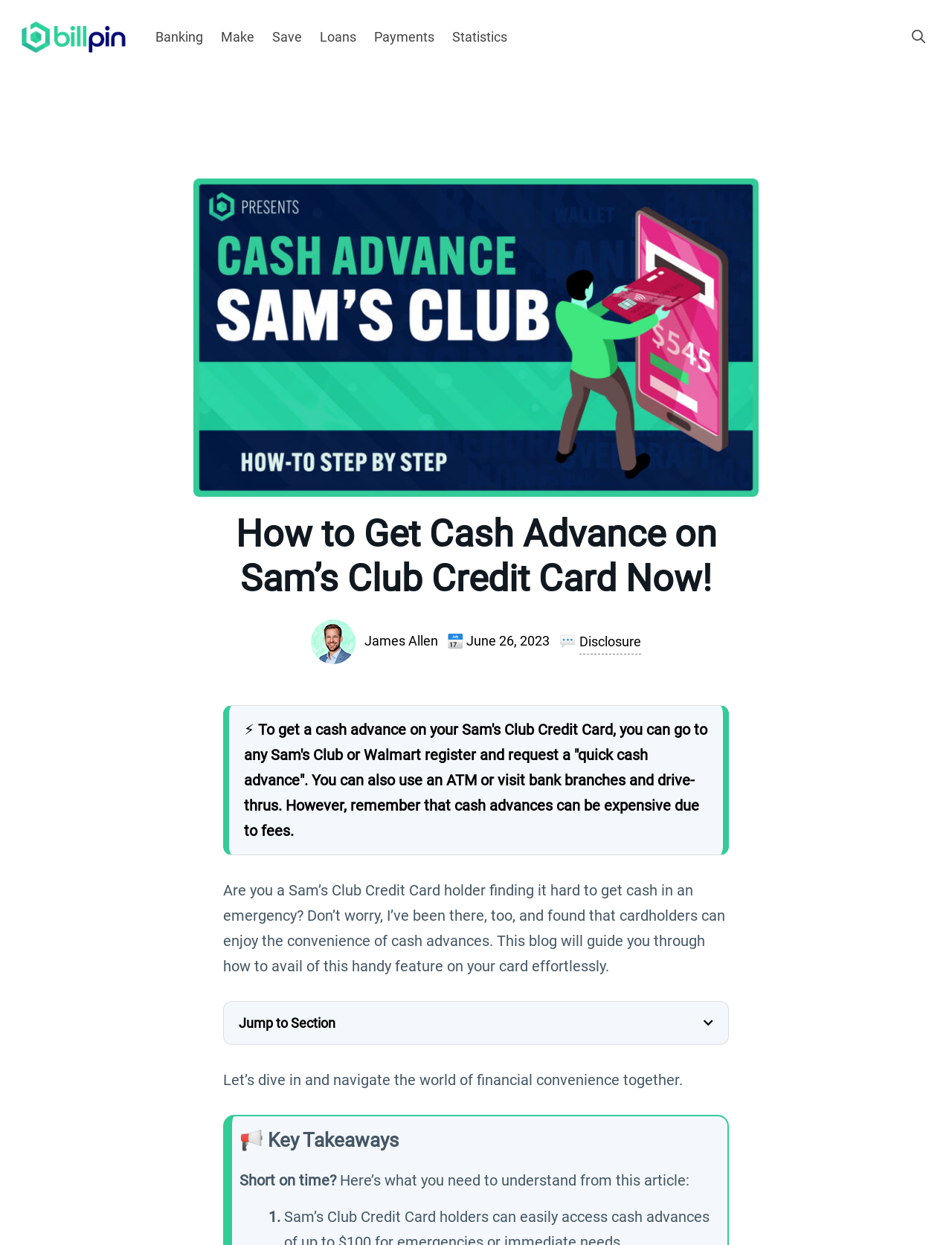Provide the bounding box coordinates for the UI element that is described by this text: "Comparisons With Other Credit Cards". The coordinates should be in the form of four float numbers between 0 and 1: [left, top, right, bottom].

[0.321, 0.956, 0.583, 0.97]